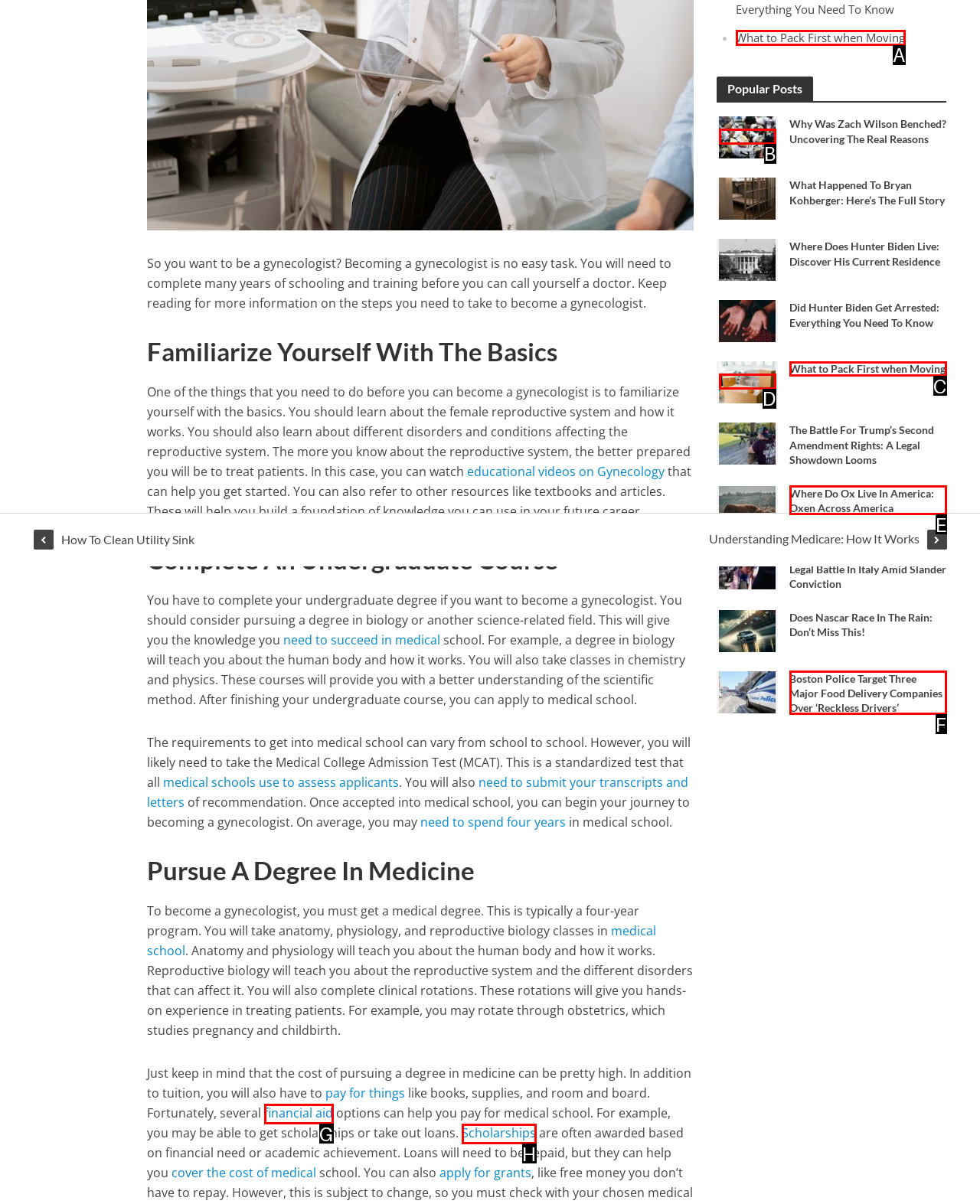Select the letter of the UI element that best matches: Scholarships
Answer with the letter of the correct option directly.

H